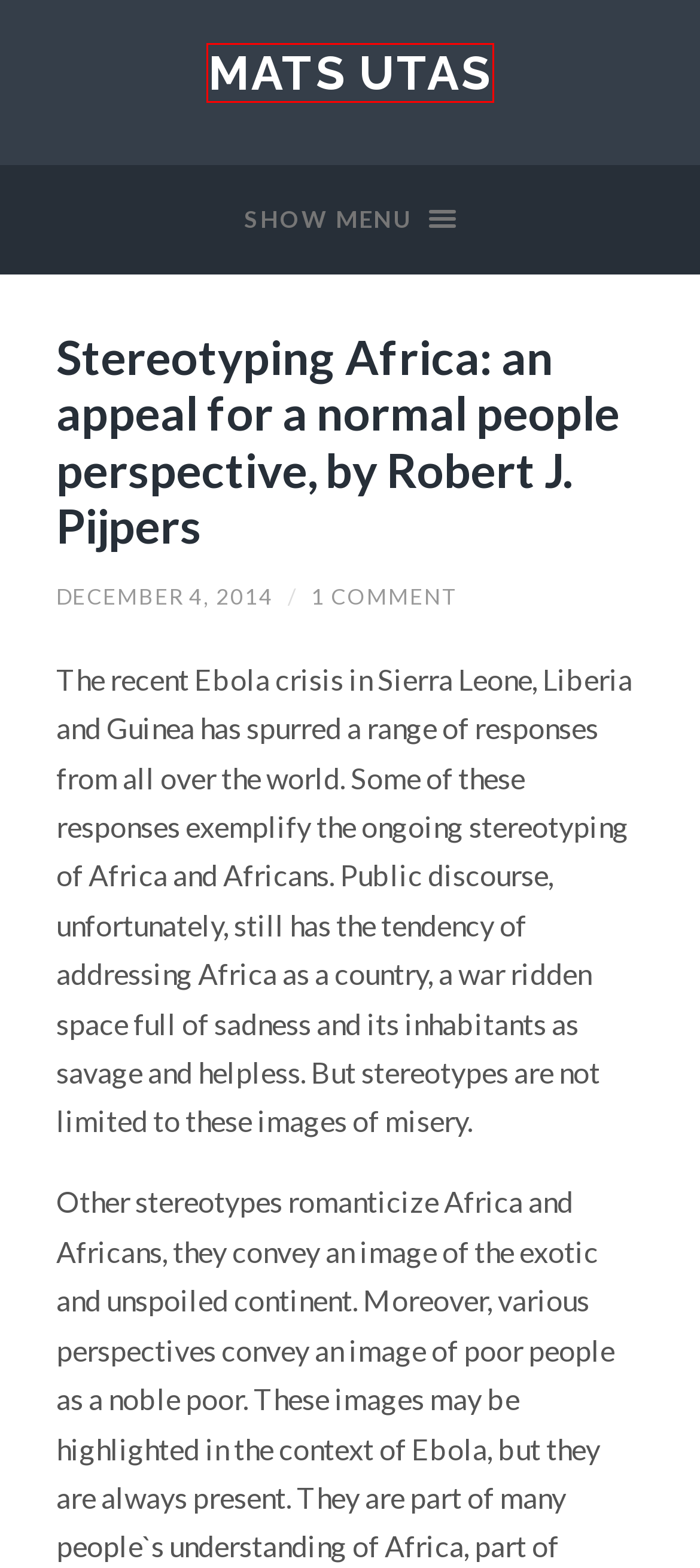A screenshot of a webpage is given with a red bounding box around a UI element. Choose the description that best matches the new webpage shown after clicking the element within the red bounding box. Here are the candidates:
A. Mats Utas homepage and blog
B. Ebola outbreak | Mats Utas
C. Ebola | Mats Utas
D. Fighting the War with the Ebola Drone, by Kristin B. Sandvik | Mats Utas
E. Girl with cake - let them eat oversimplification › Synapses
F. Liberia | Mats Utas
G. Guinea | Mats Utas
H. Sierra Leone | Mats Utas

A